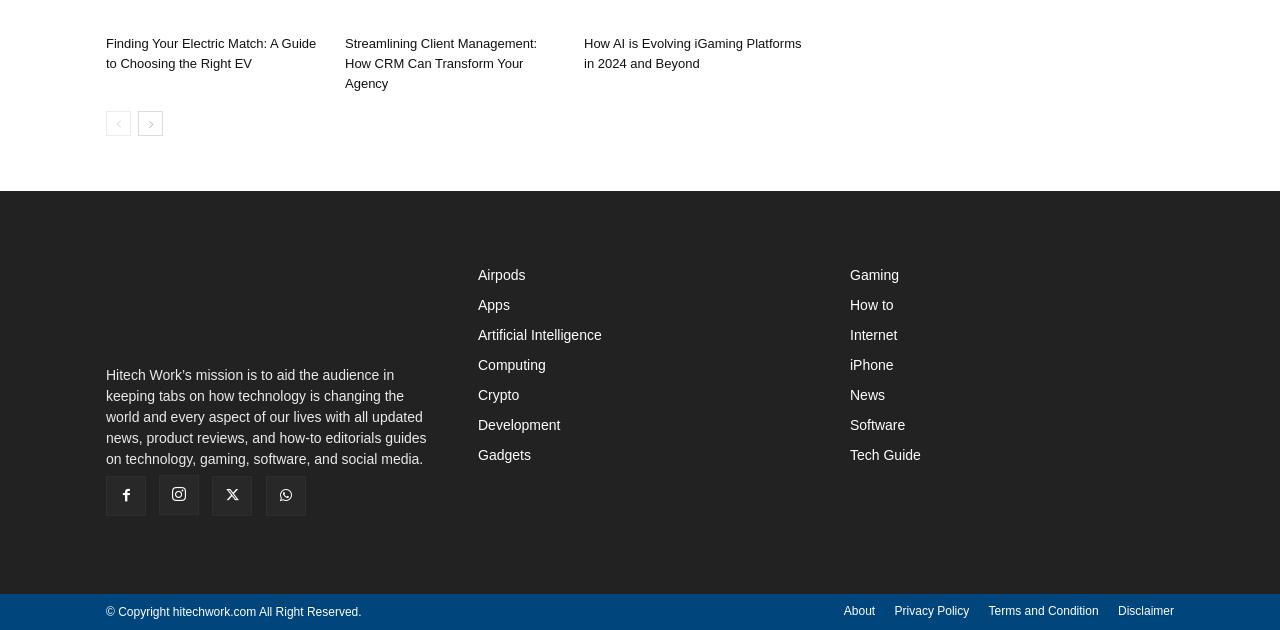Find the bounding box coordinates for the area that should be clicked to accomplish the instruction: "Click on the 'Finding Your Electric Match: A Guide to Choosing the Right EV' article".

[0.083, 0.057, 0.247, 0.113]